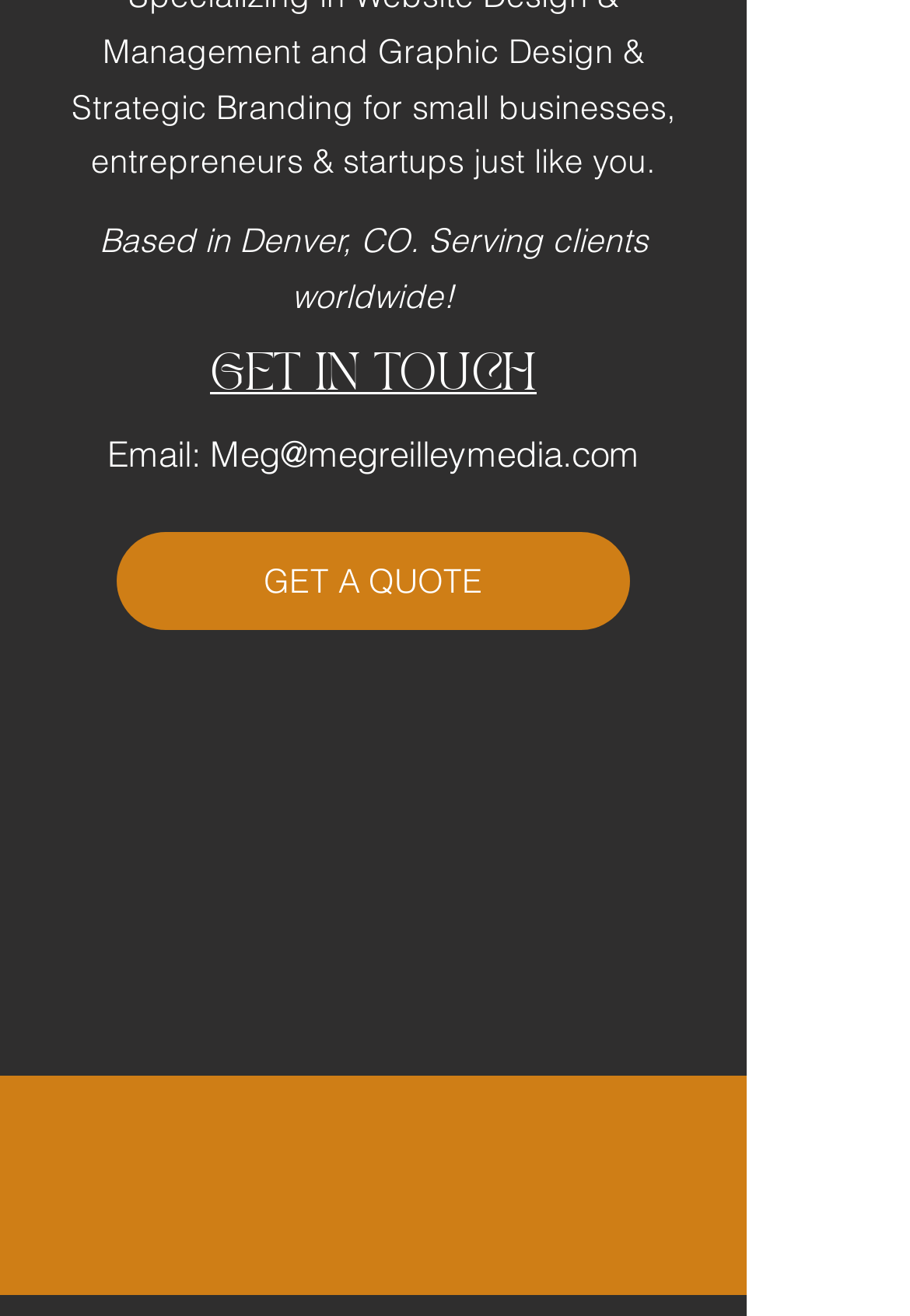Please provide a detailed answer to the question below by examining the image:
How can I contact the company?

The webpage provides an email address 'Meg@megreilleymedia.com' under the 'GET IN TOUCH' heading, which suggests that I can contact the company via email.